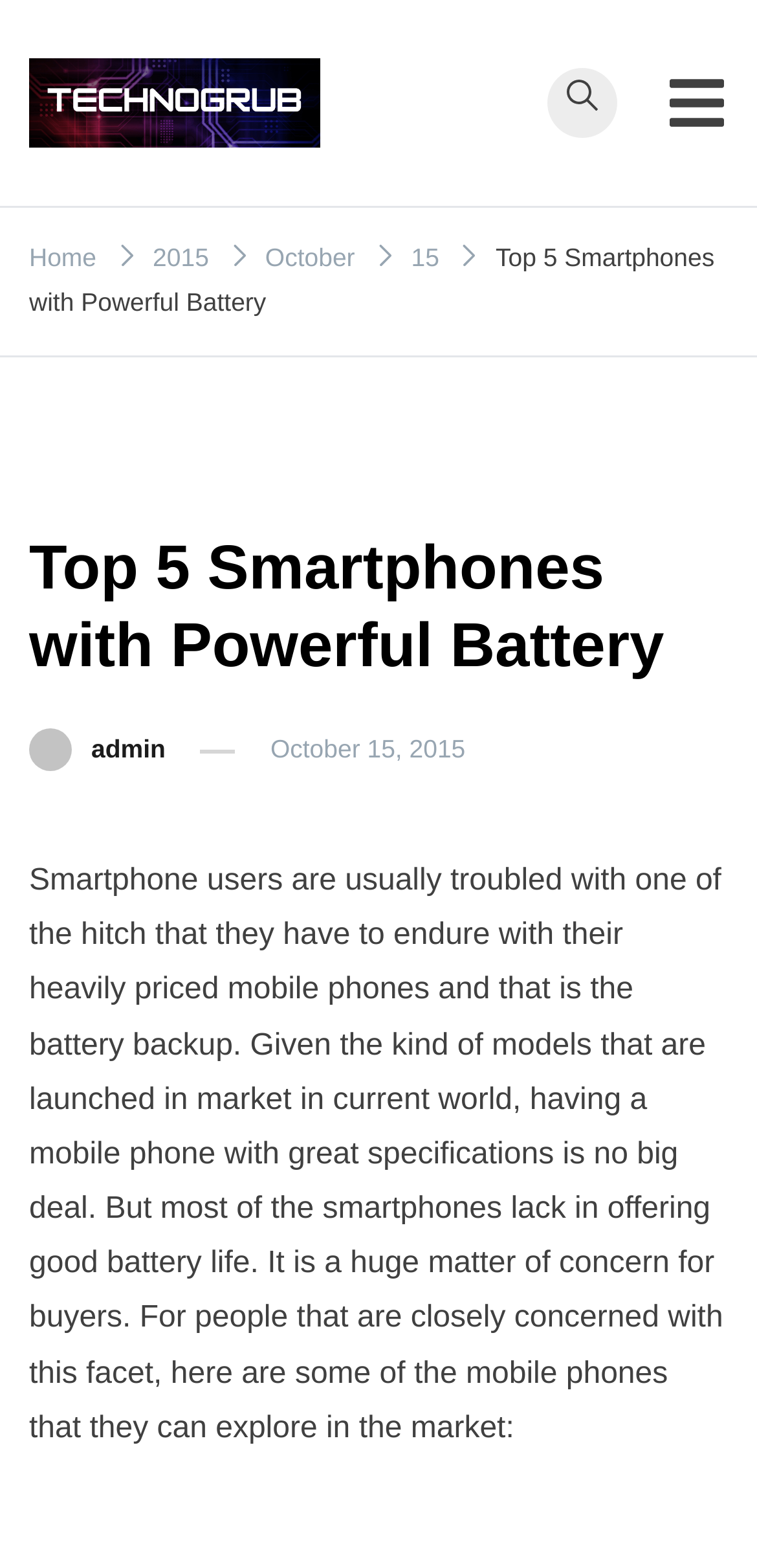Identify the bounding box coordinates of the clickable region required to complete the instruction: "click on technogrub link". The coordinates should be given as four float numbers within the range of 0 and 1, i.e., [left, top, right, bottom].

[0.038, 0.037, 0.423, 0.094]